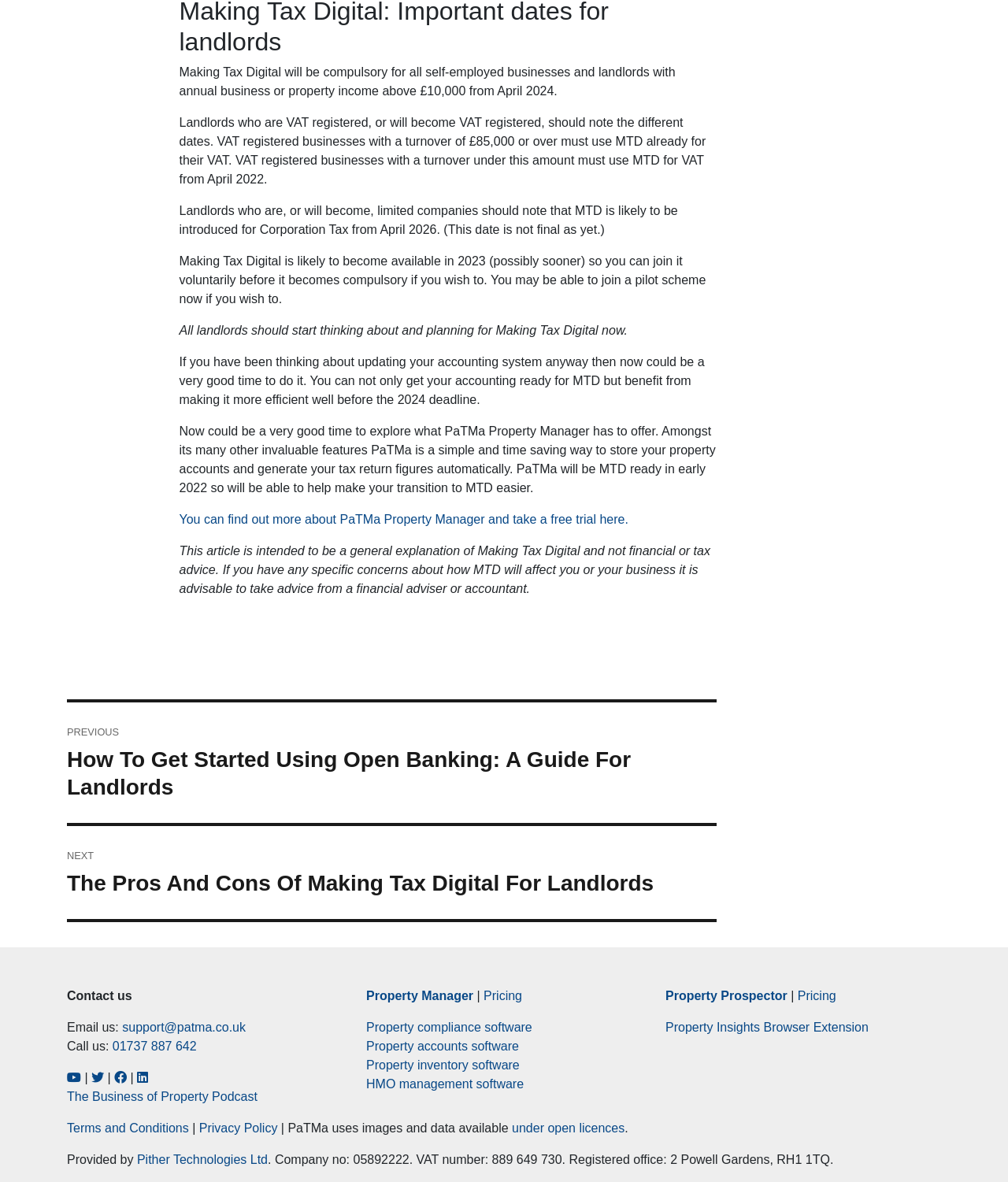Determine the bounding box coordinates of the section to be clicked to follow the instruction: "Click the link to learn more about PaTMa Property Manager". The coordinates should be given as four float numbers between 0 and 1, formatted as [left, top, right, bottom].

[0.178, 0.434, 0.623, 0.445]